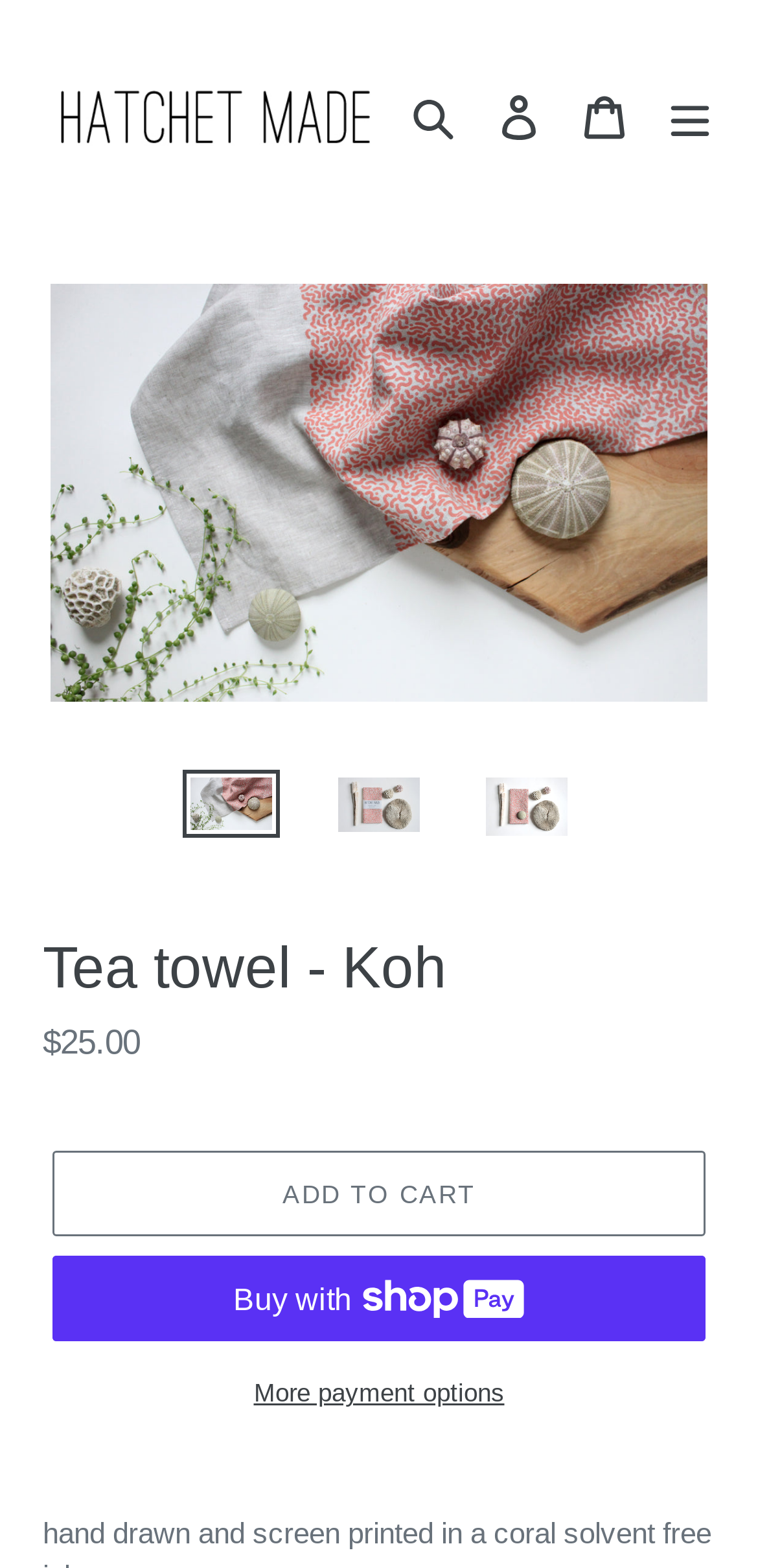Please look at the image and answer the question with a detailed explanation: How many payment options are there?

I counted the number of payment option buttons, including the 'Buy now with ShopPay' button, the 'ADD TO CART' button, and the 'More payment options' button, to get a total of 3 payment options.